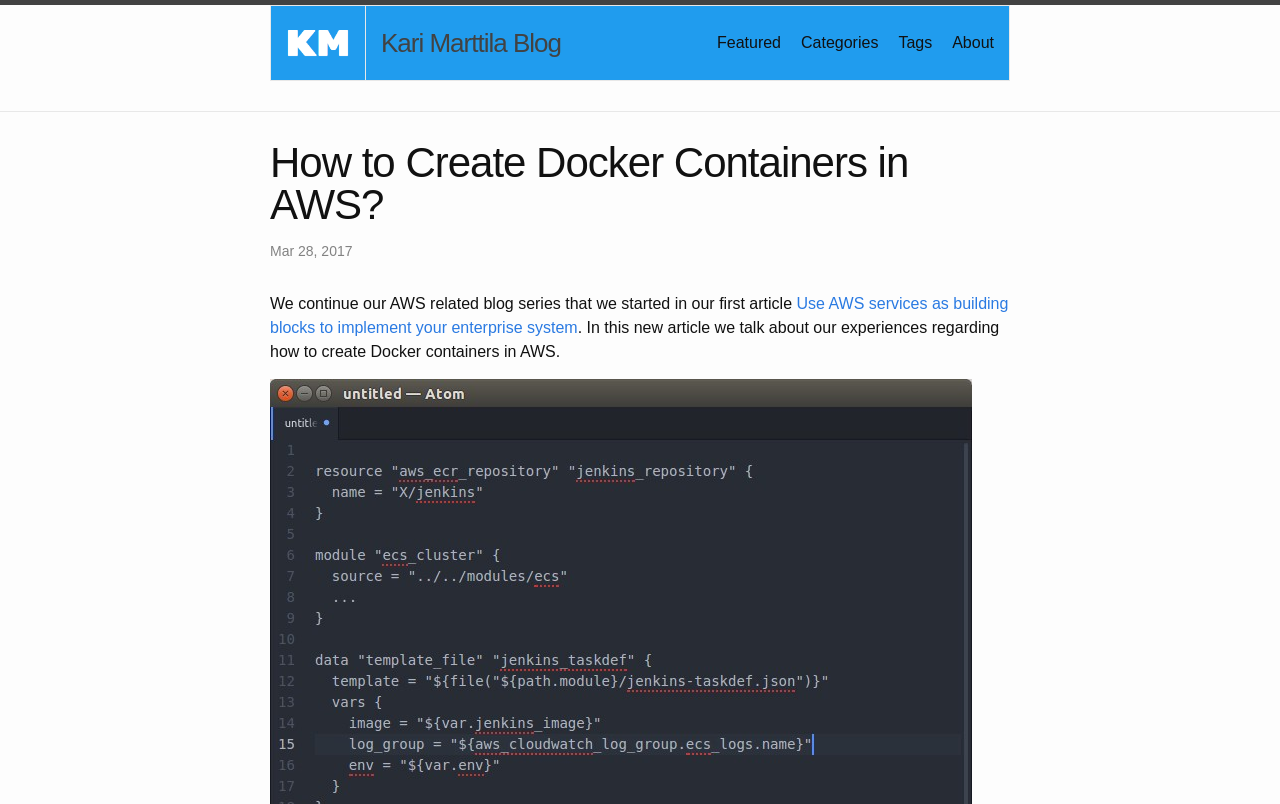What is the previous article about?
Please provide a full and detailed response to the question.

The previous article is about using AWS services as building blocks to implement an enterprise system, as mentioned in the link 'Use AWS services as building blocks to implement your enterprise system'.